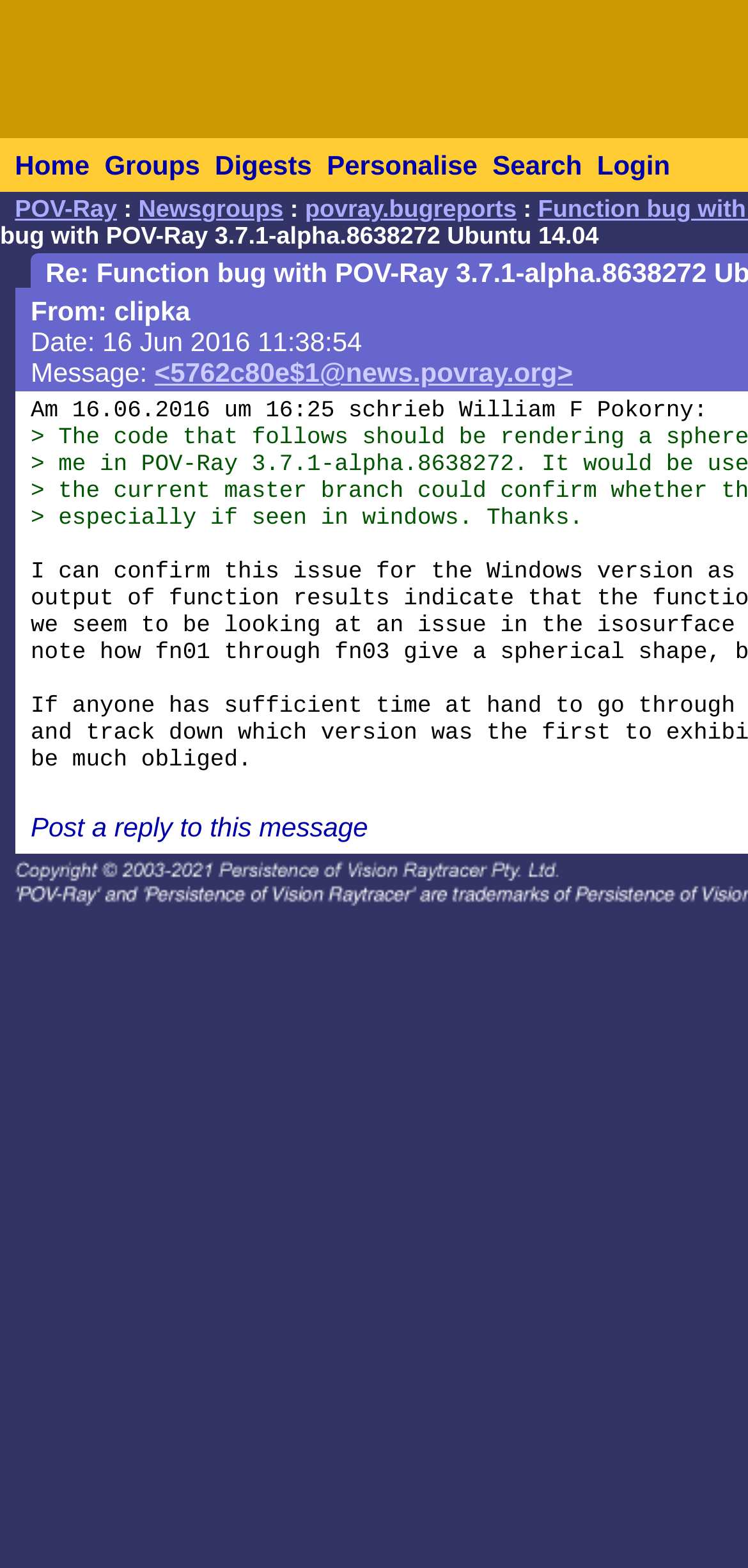Please provide a comprehensive answer to the question below using the information from the image: What is the purpose of the 'Search' link?

The 'Search' link is located in the top navigation bar, along with other links like 'Home', 'Groups', and 'Login'. Its purpose is likely to allow users to search for specific topics or keywords within the forum.